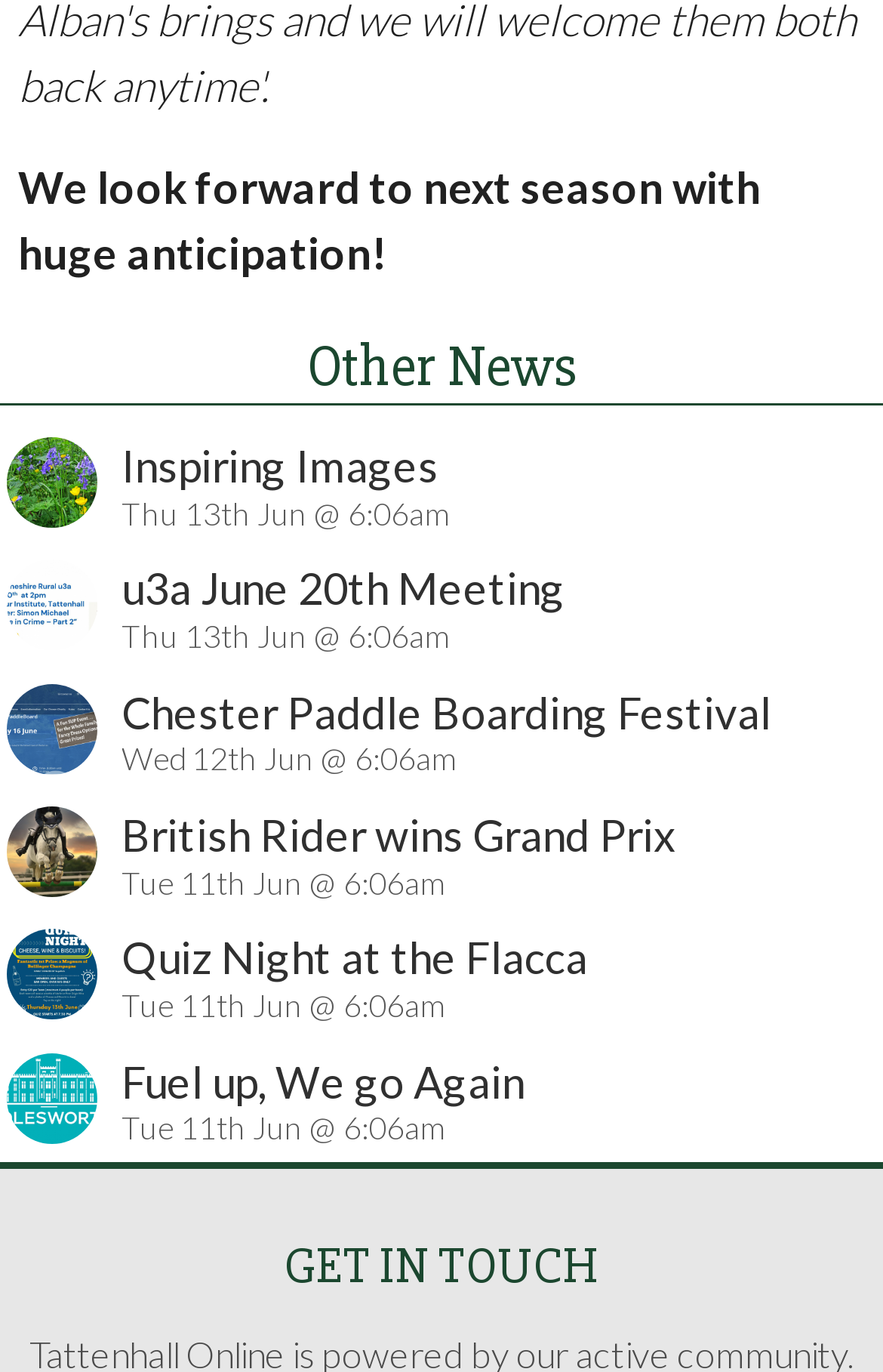What is the theme of the news section?
Answer the question with as much detail as you can, using the image as a reference.

The theme of the news section can be determined by looking at the heading element 'Other News' which is located at the top of the news section. This heading element is a clear indication of the theme of the news section.